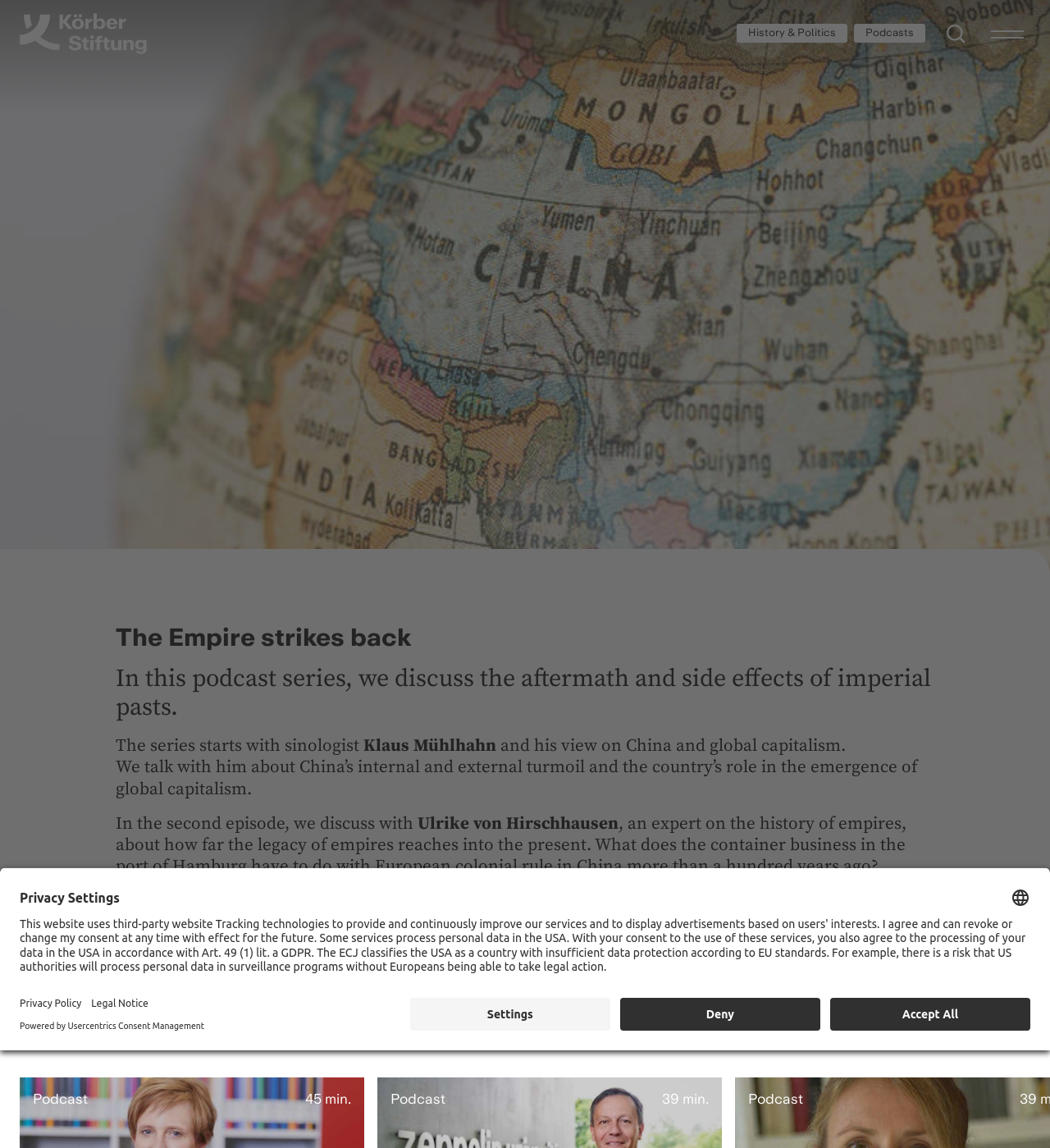What is the topic of discussion in the podcast series?
Please provide a single word or phrase based on the screenshot.

Imperial pasts